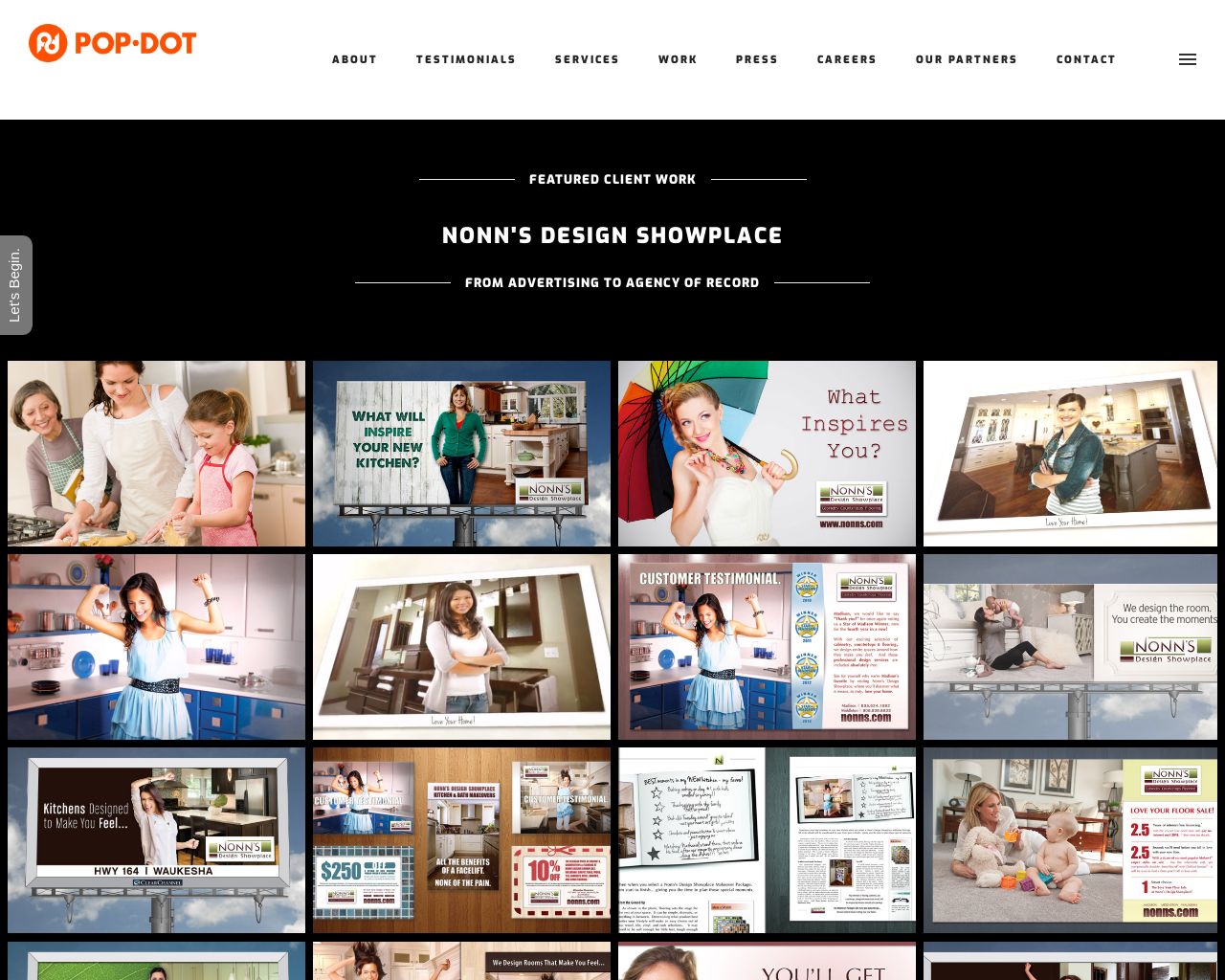Give a short answer using one word or phrase for the question:
What type of services does the company offer?

Advertising and marketing